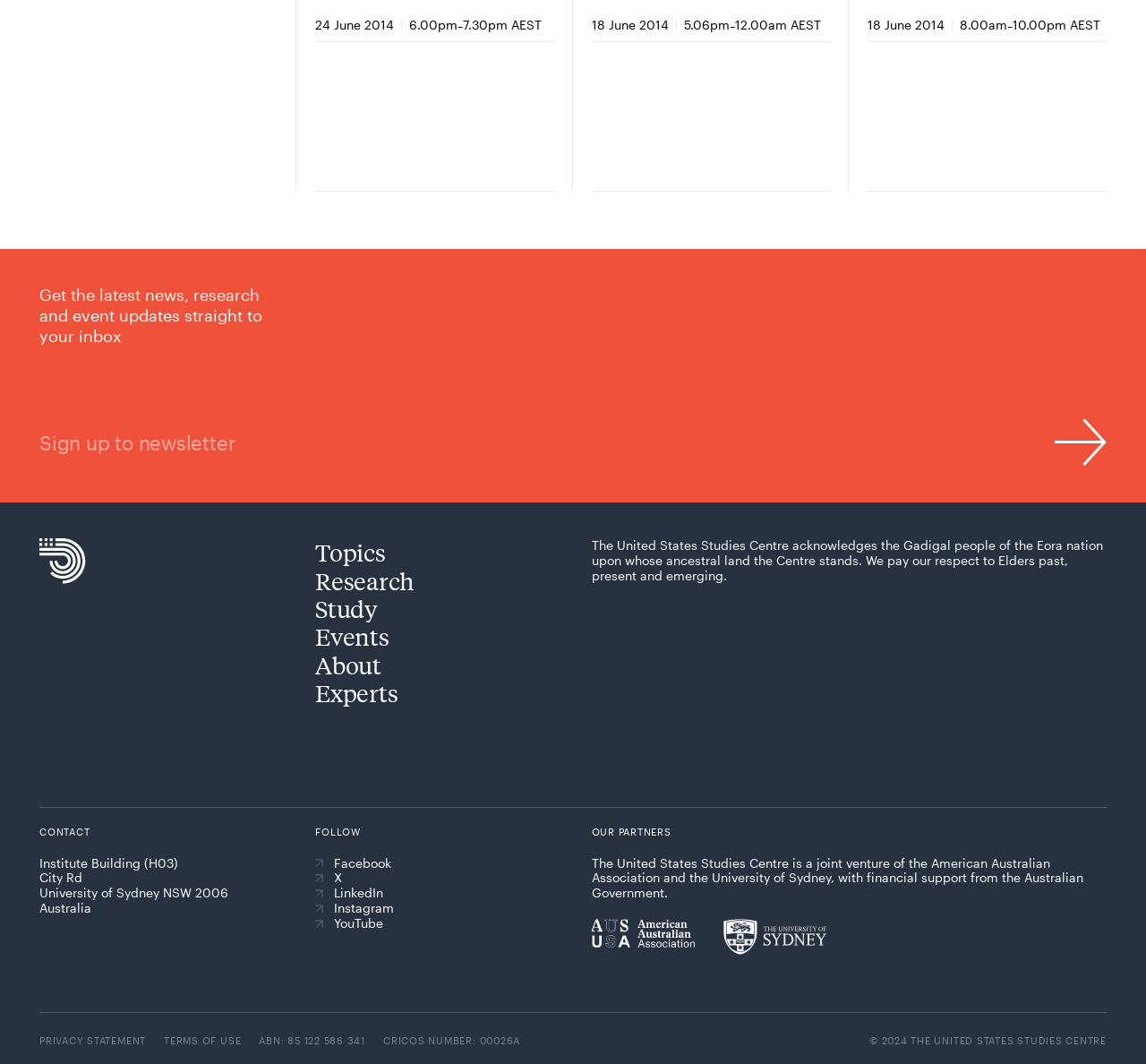Find the bounding box coordinates for the UI element whose description is: "aria-label="The University of Sydney"". The coordinates should be four float numbers between 0 and 1, in the format [left, top, right, bottom].

[0.631, 0.864, 0.721, 0.897]